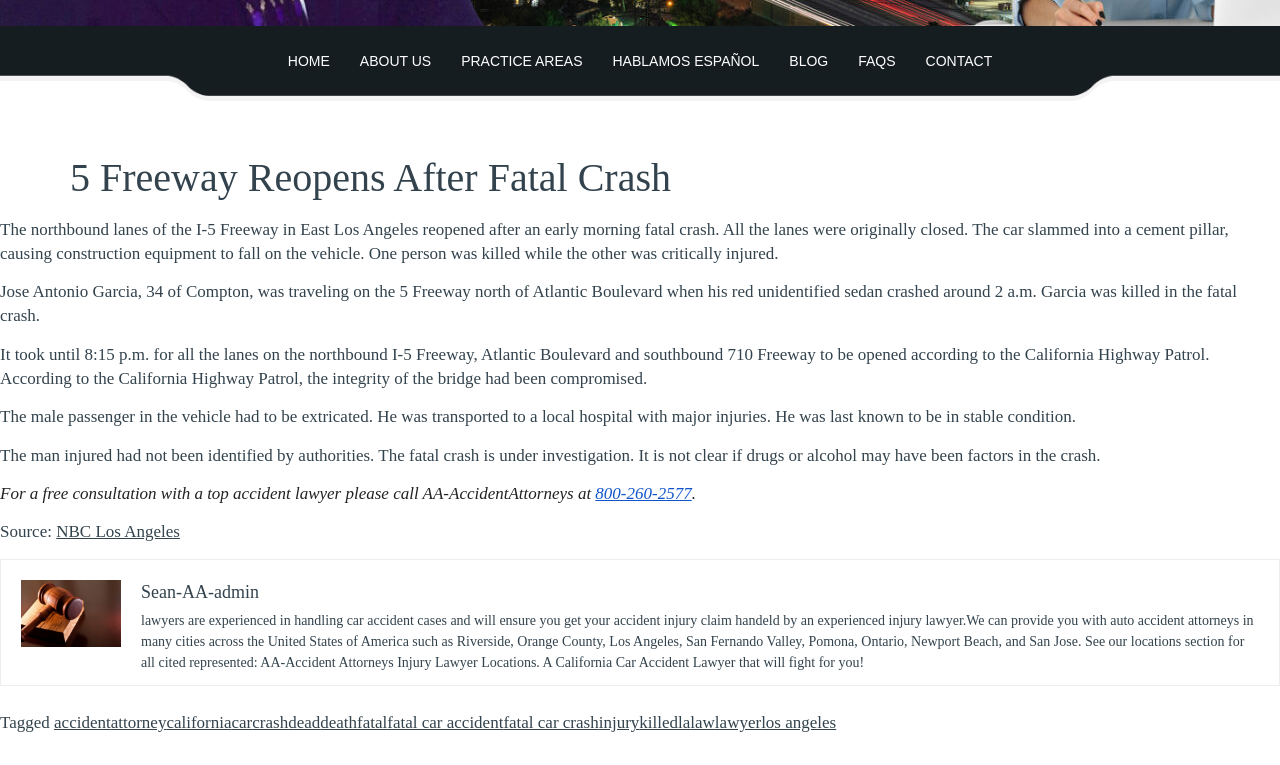Find the bounding box coordinates for the UI element that matches this description: "NBC Los Angeles".

[0.044, 0.683, 0.141, 0.708]